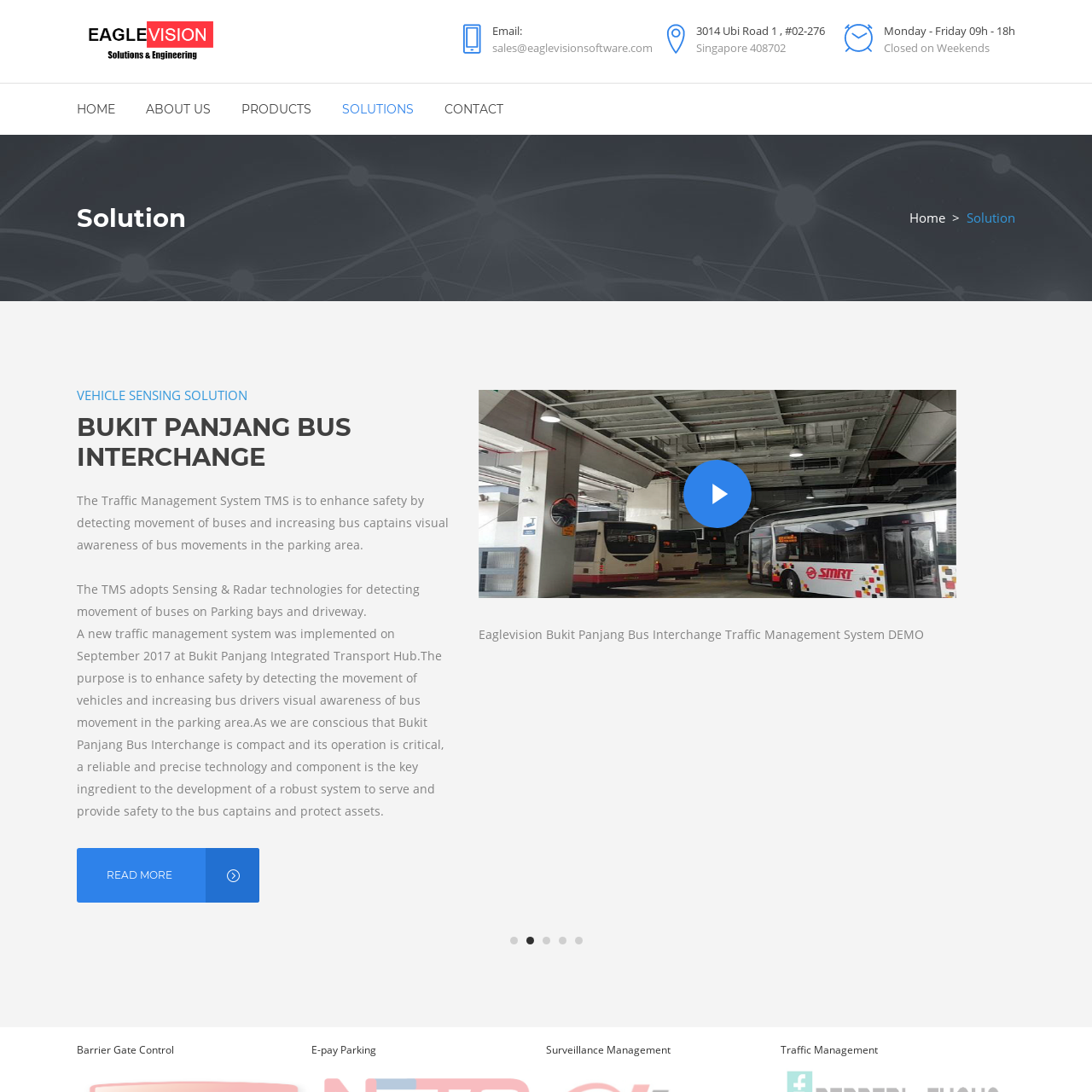What does the logo accentuate?
Inspect the image within the red bounding box and answer concisely using one word or a short phrase.

safety and efficiency